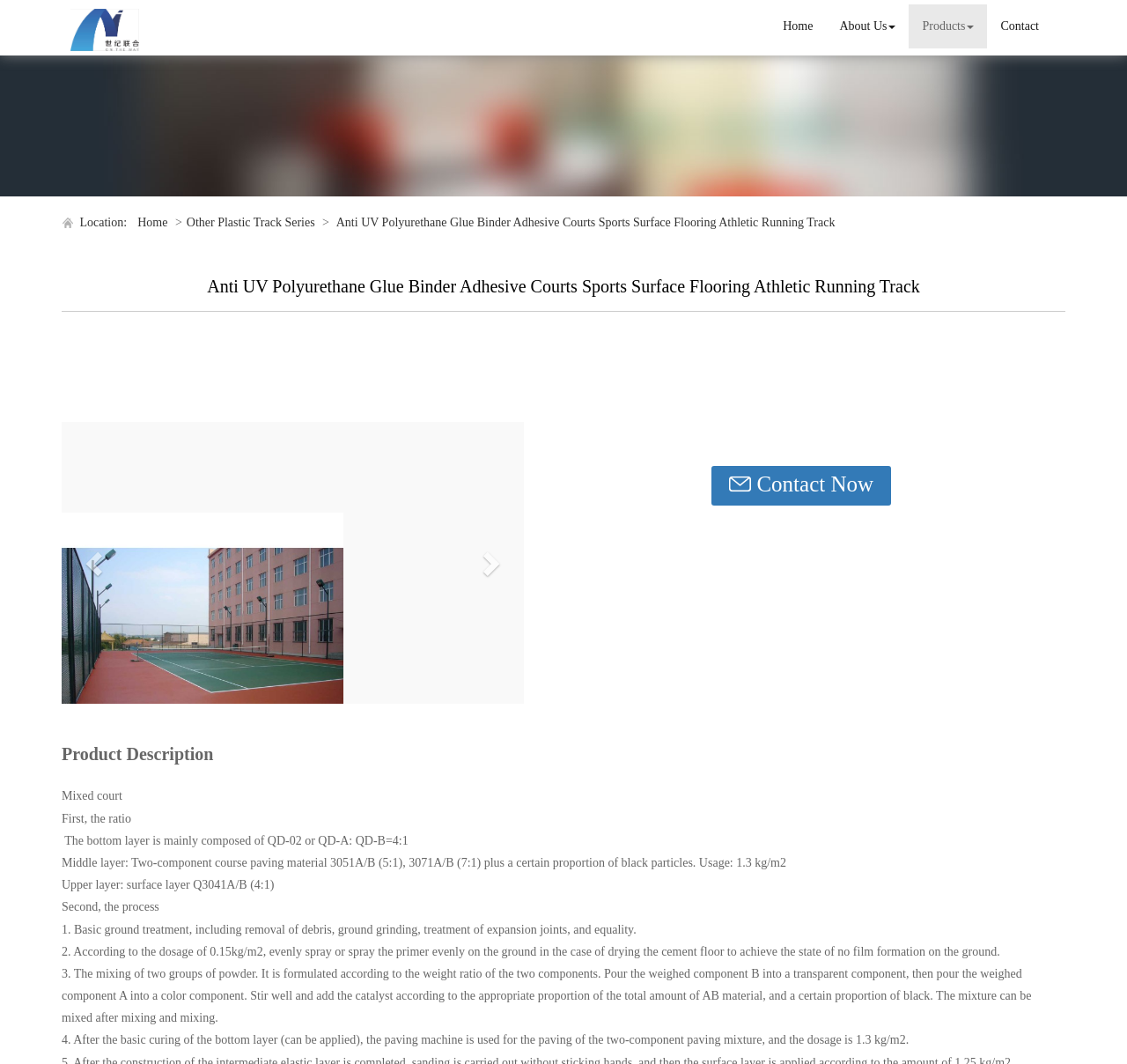Please identify the bounding box coordinates of the element that needs to be clicked to perform the following instruction: "Click the 'Contact Now' button".

[0.631, 0.438, 0.791, 0.475]